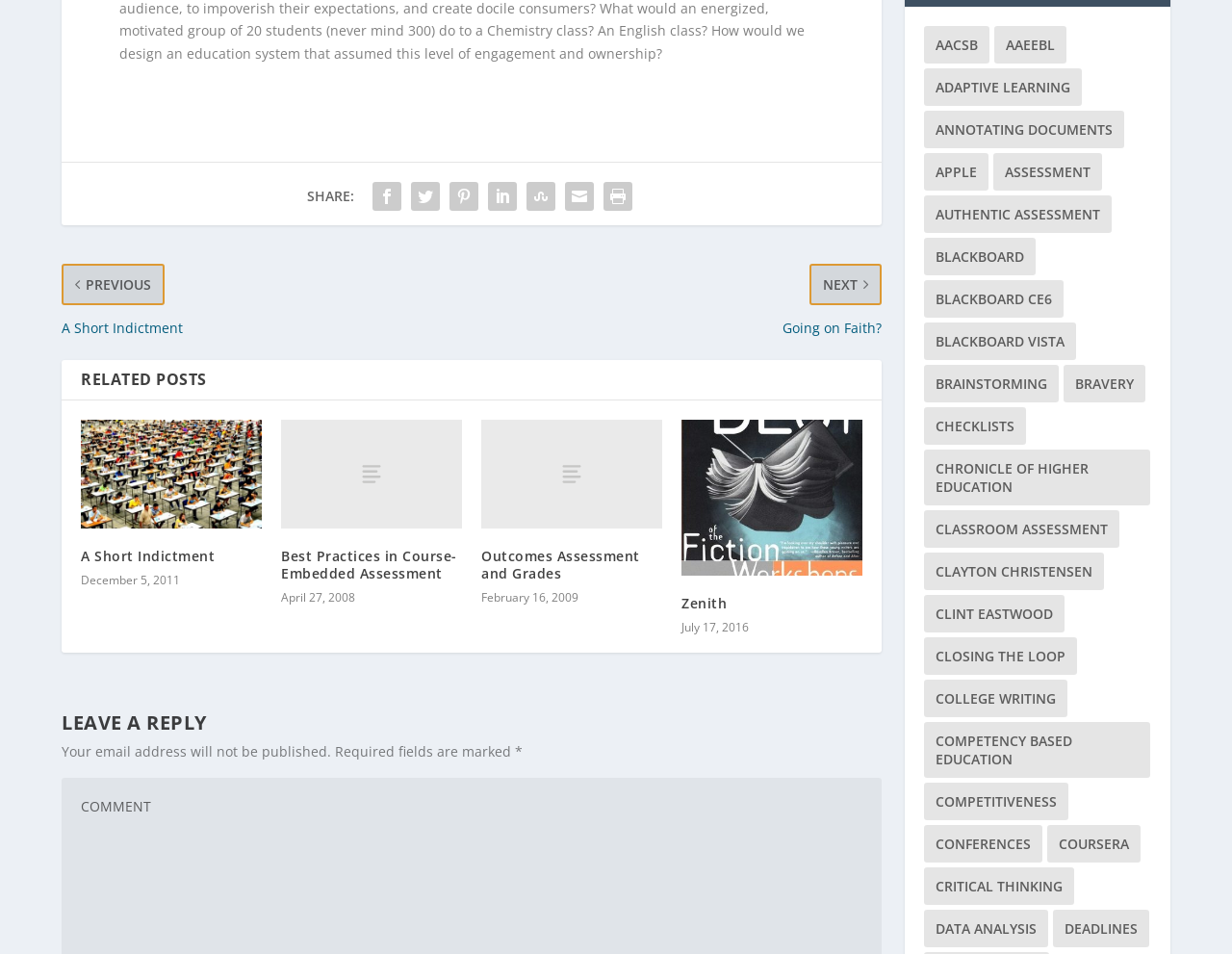Identify the bounding box for the described UI element. Provide the coordinates in (top-left x, top-left y, bottom-right x, bottom-right y) format with values ranging from 0 to 1: title="Best Practices in Course-Embedded Assessment"

[0.228, 0.441, 0.375, 0.554]